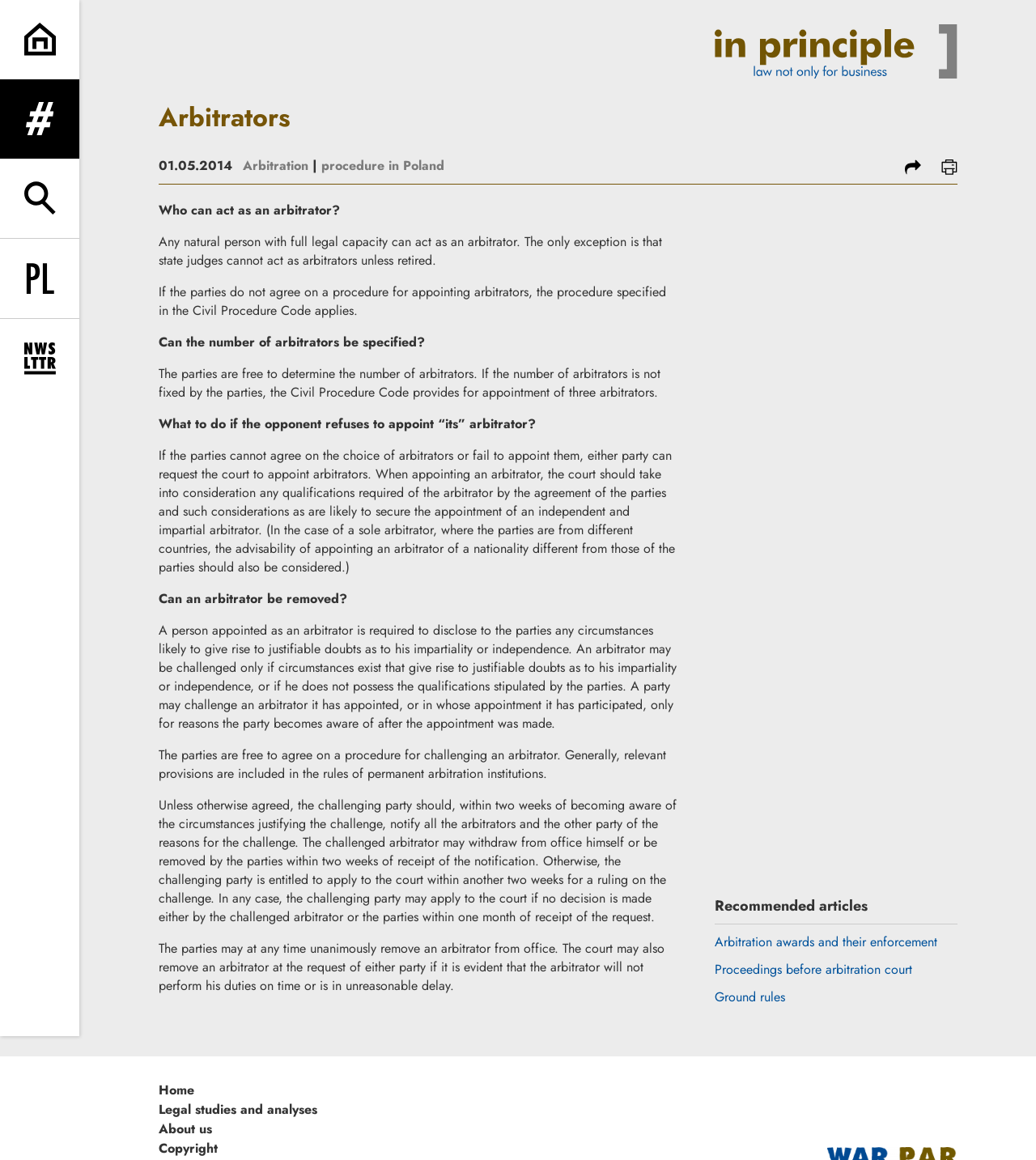What is the purpose of the link 'expand menu'?
Based on the visual information, provide a detailed and comprehensive answer.

The link 'expand menu' is located at the top left corner of the webpage, and its purpose is to expand the menu, which is likely to contain more options or submenus.